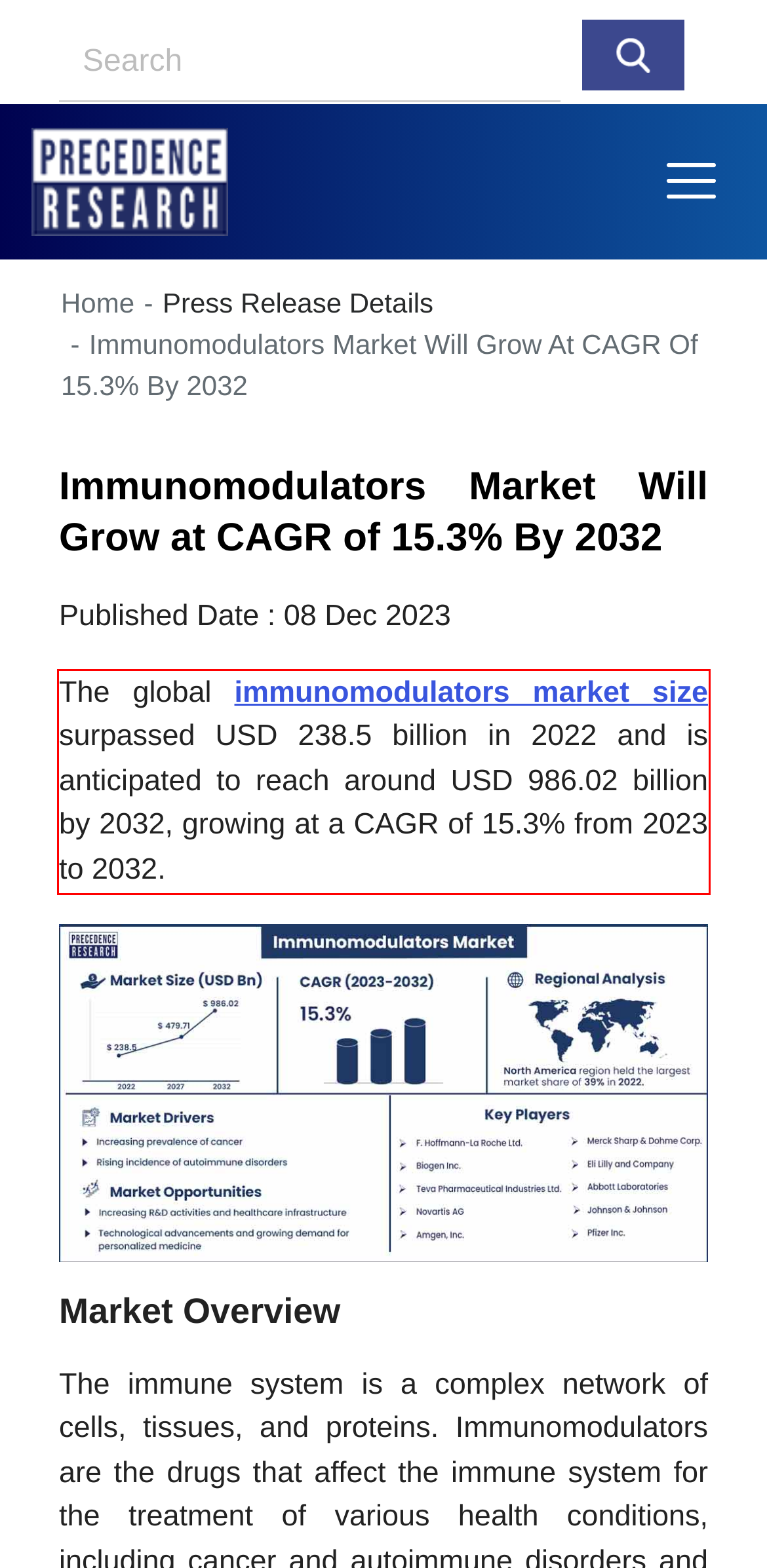Within the screenshot of the webpage, locate the red bounding box and use OCR to identify and provide the text content inside it.

The global immunomodulators market size surpassed USD 238.5 billion in 2022 and is anticipated to reach around USD 986.02 billion by 2032, growing at a CAGR of 15.3% from 2023 to 2032.